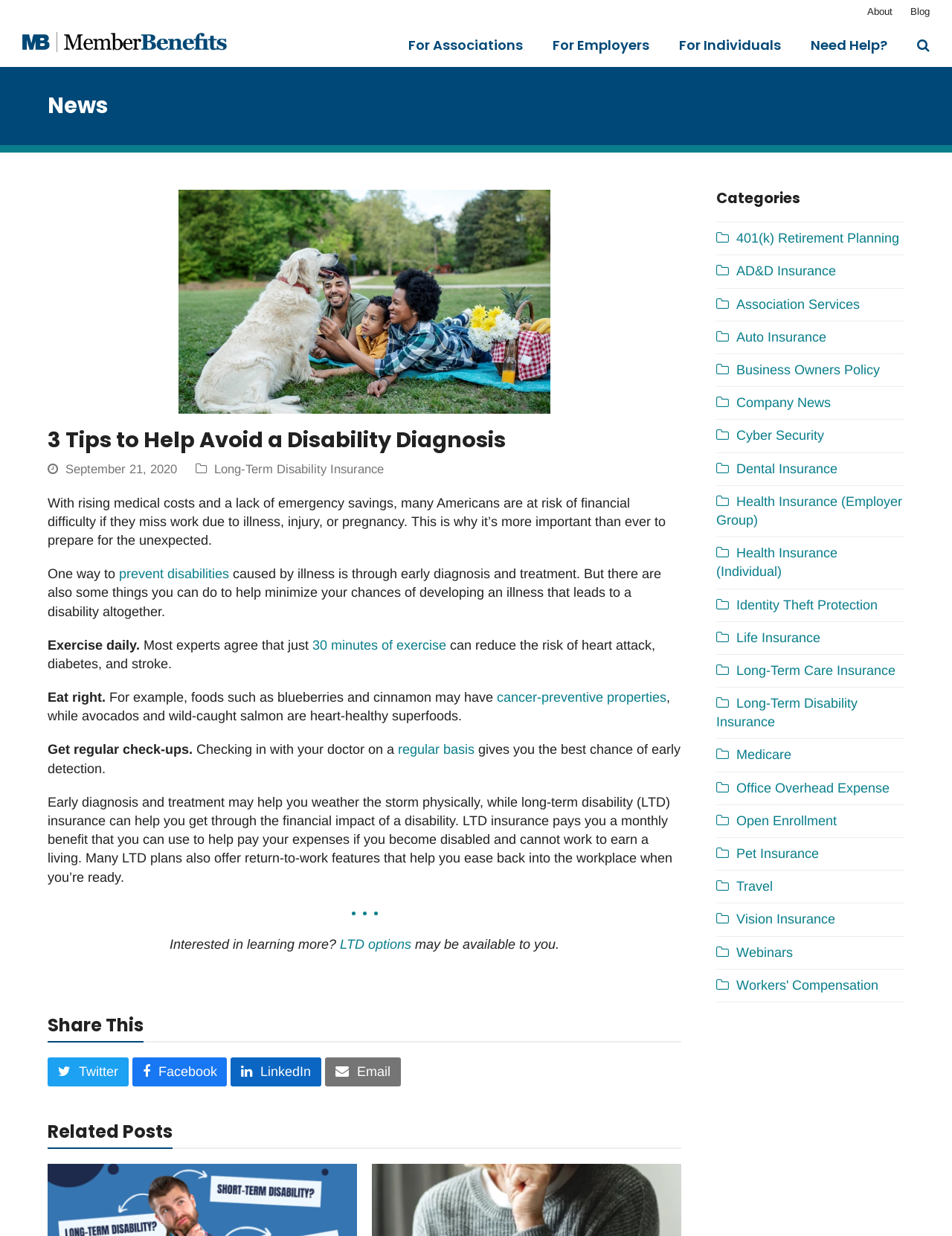Highlight the bounding box coordinates of the element you need to click to perform the following instruction: "Search for something."

[0.959, 0.021, 0.98, 0.054]